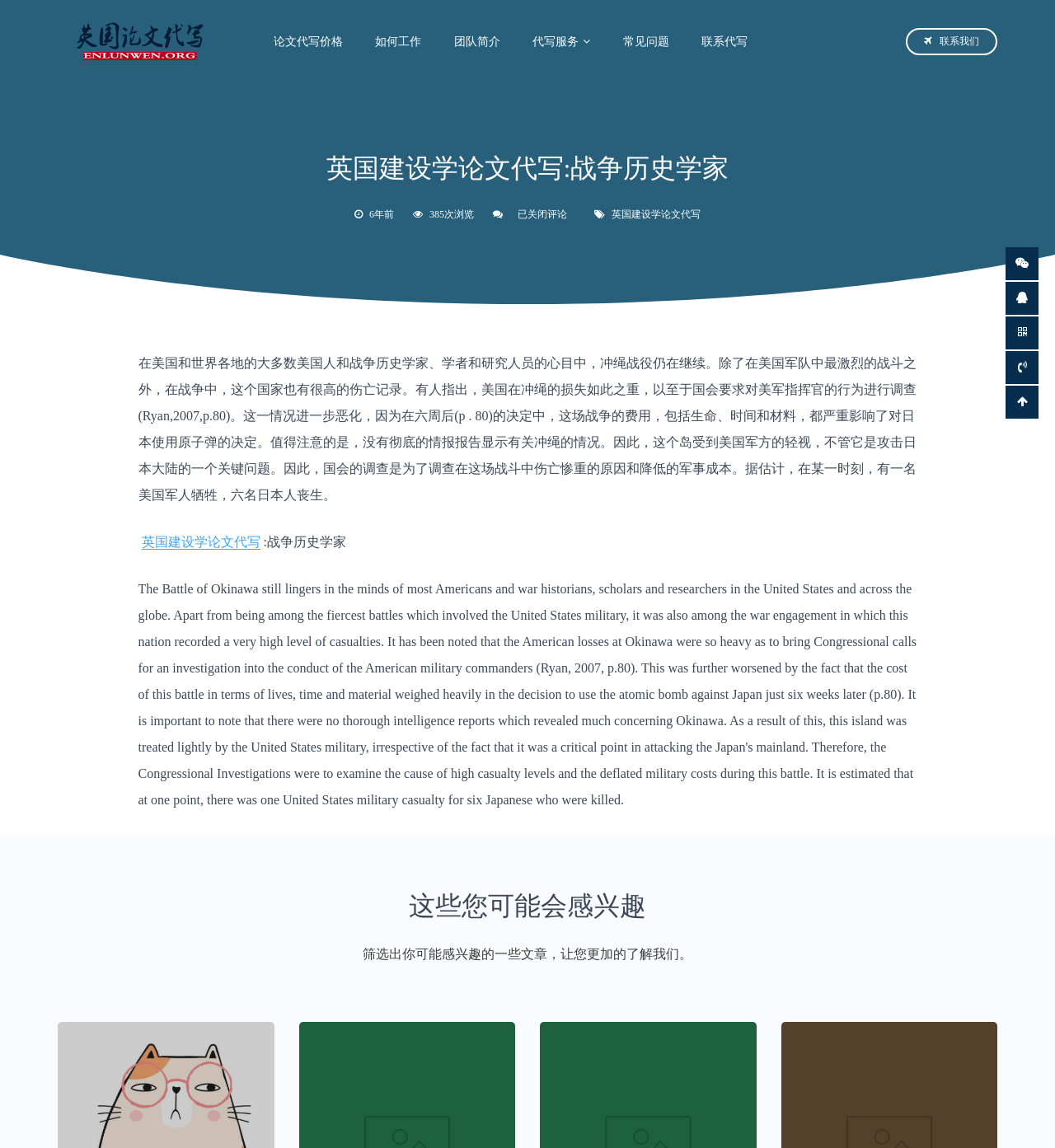Specify the bounding box coordinates of the area to click in order to follow the given instruction: "View the team introduction."

[0.416, 0.019, 0.488, 0.055]